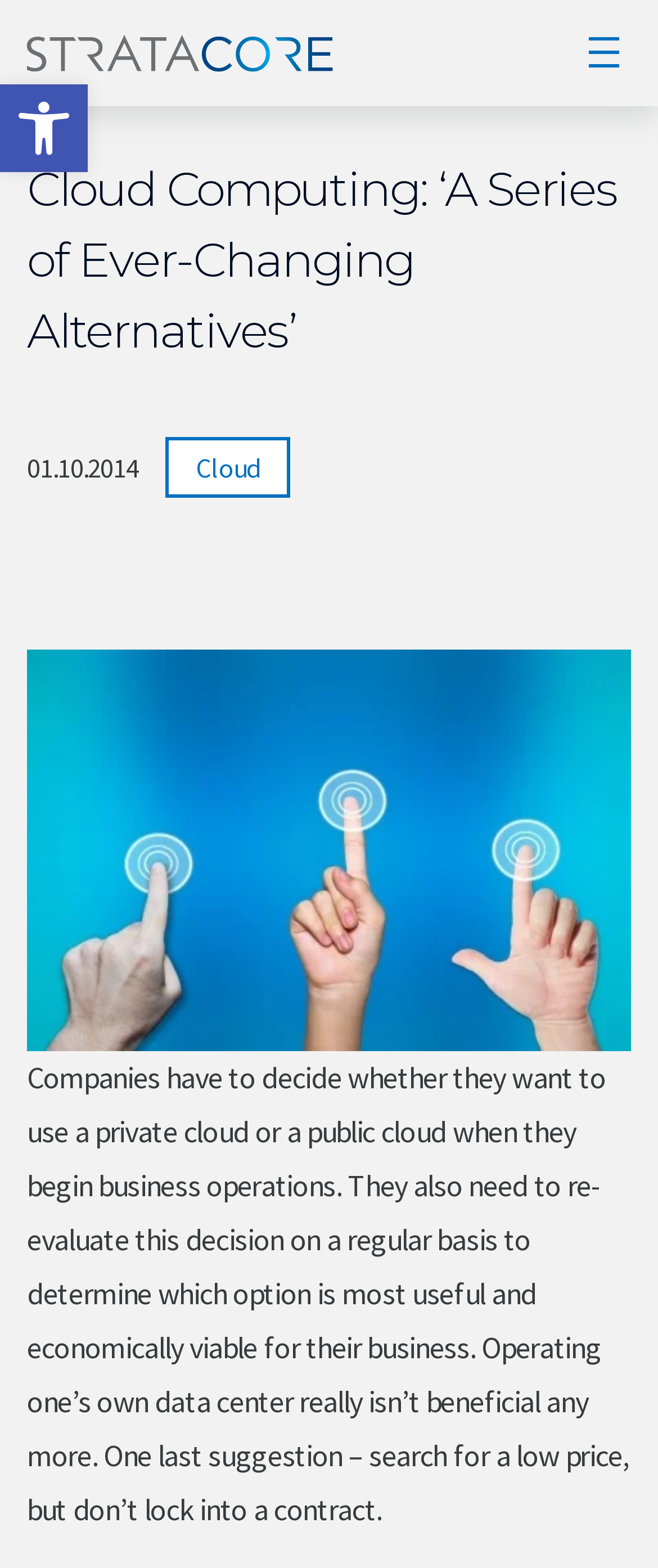Explain the webpage in detail.

The webpage appears to be an article or blog post about cloud computing. At the top left corner, there is a button labeled "Open toolbar Accessibility Tools" with an accompanying image. Next to it, on the same horizontal level, is the Stratacore Logo, which is also an image. 

On the top right corner, there is a header section with a link labeled "Menu" and an accompanying image. 

Below the header section, the main title of the article "Cloud Computing: ‘A Series of Ever-Changing Alternatives’" is prominently displayed. 

Underneath the title, there is a section with three links: "01.10.2014", "Cloud", and a timestamp. The "01.10.2014" link is positioned above the "Cloud" link.

Below this section, there is a large image that takes up most of the width of the page. 

Finally, at the bottom of the page, there is a block of text that summarizes the article. The text explains that companies need to decide between private and public clouds when starting business operations and re-evaluate this decision regularly. It also mentions that operating one's own data center is no longer beneficial and suggests searching for a low price without locking into a contract.